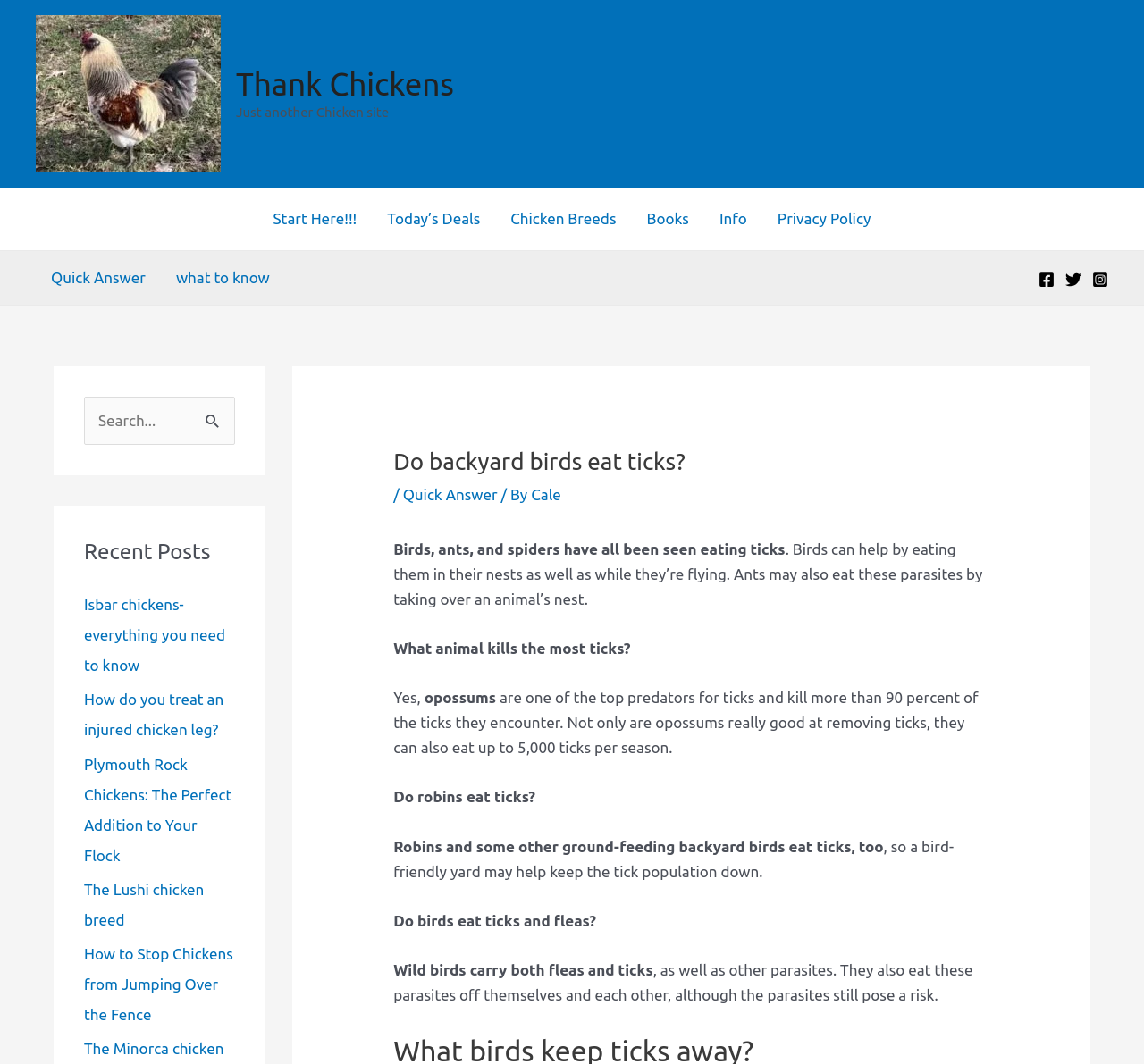Respond to the following question with a brief word or phrase:
What is the purpose of the search bar?

To search the website